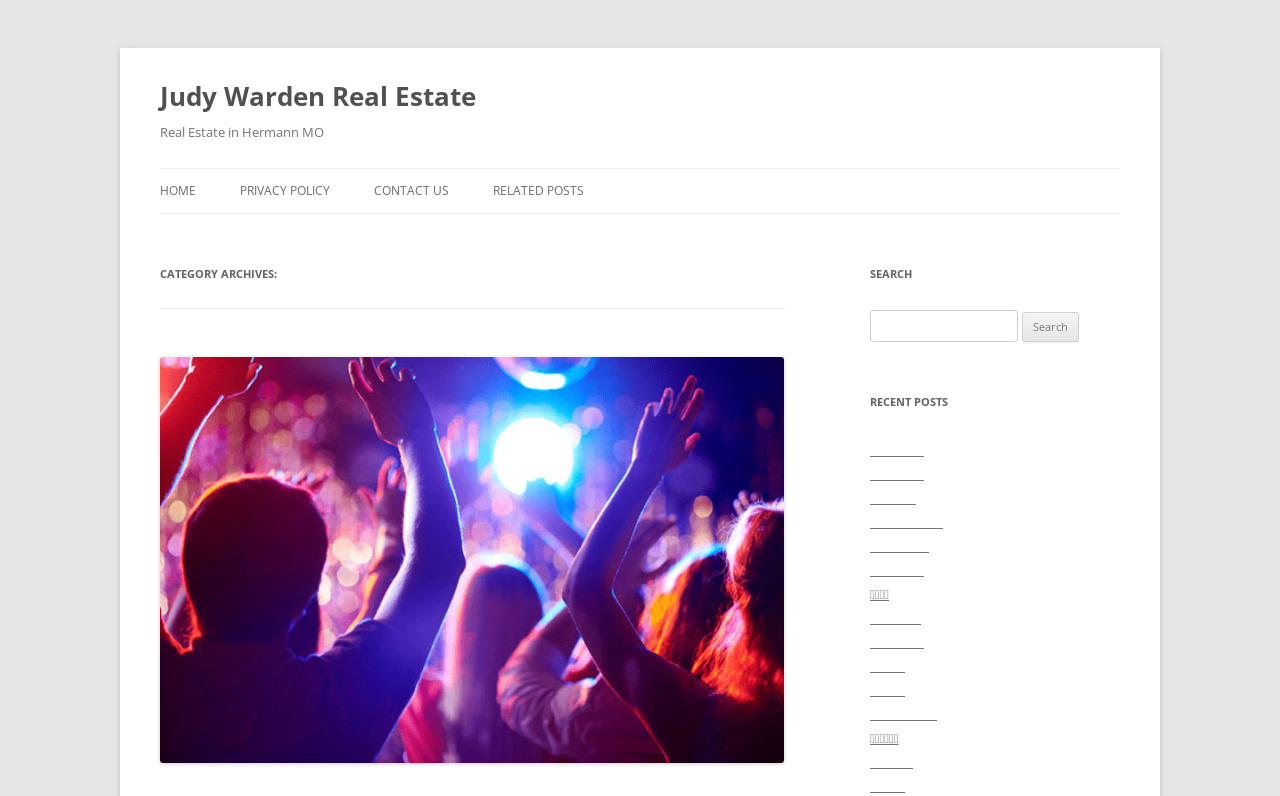Use the details in the image to answer the question thoroughly: 
What is the topic of the first recent post?

The first recent post is listed in the section with the heading 'RECENT POSTS', and the text of the link reads '여우 알바 구인', which suggests that the topic of the first recent post is related to '여우 알바 구인'.